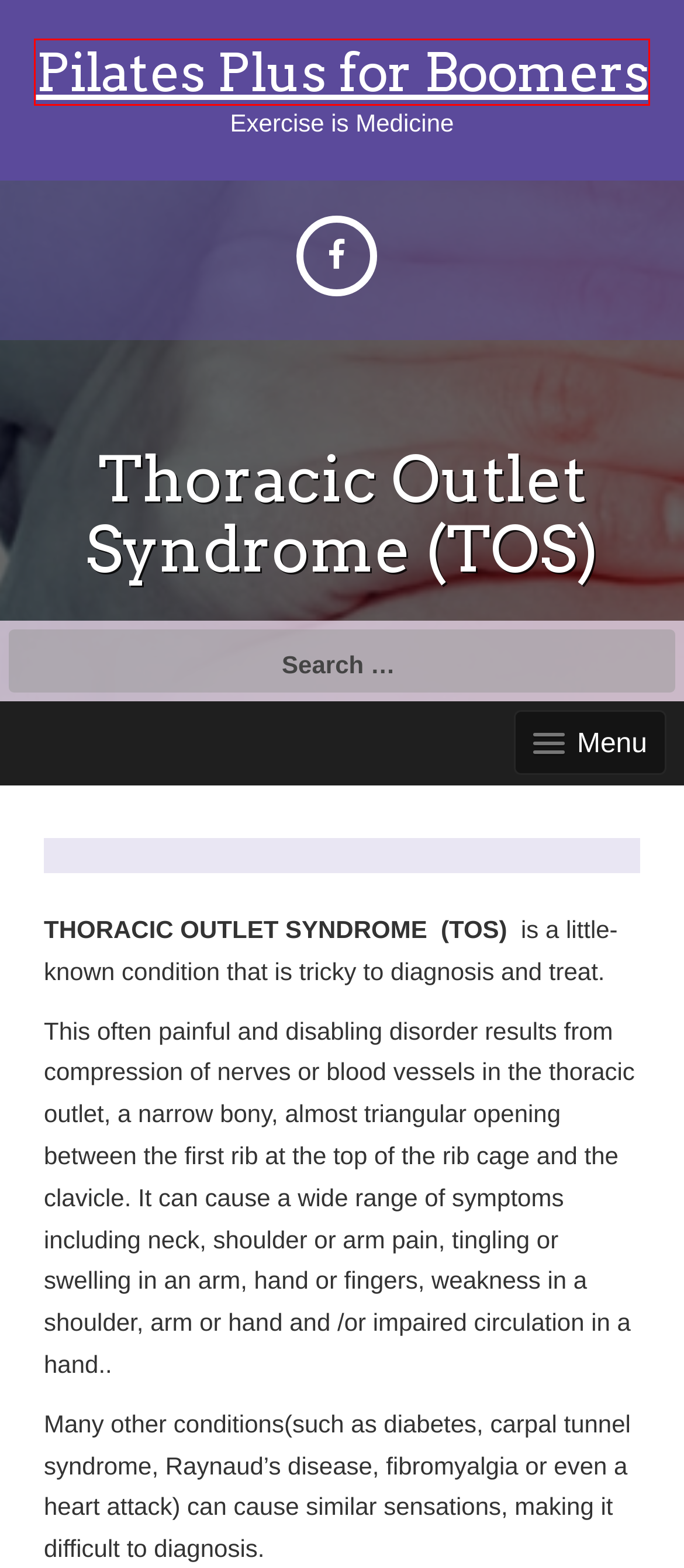A screenshot of a webpage is provided, featuring a red bounding box around a specific UI element. Identify the webpage description that most accurately reflects the new webpage after interacting with the selected element. Here are the candidates:
A. Pilates Plus for Boomers – Exercise is Medicine
B. Fall Prevention Exercise Program – Pilates Plus for Boomers
C. Improving Patient/Physician Communication – Pilates Plus for Boomers
D. knee exercises – Pilates Plus for Boomers
E. Reducing Cyclist Injuries with Proper Exercises – Pilates Plus for Boomers
F. Reduce Aches & Pains by Modifying Sleep Positions – Pilates Plus for Boomers
G. Spiritual Balance – Pilates Plus for Boomers
H. Muscle Balance – Pilates Plus for Boomers

A